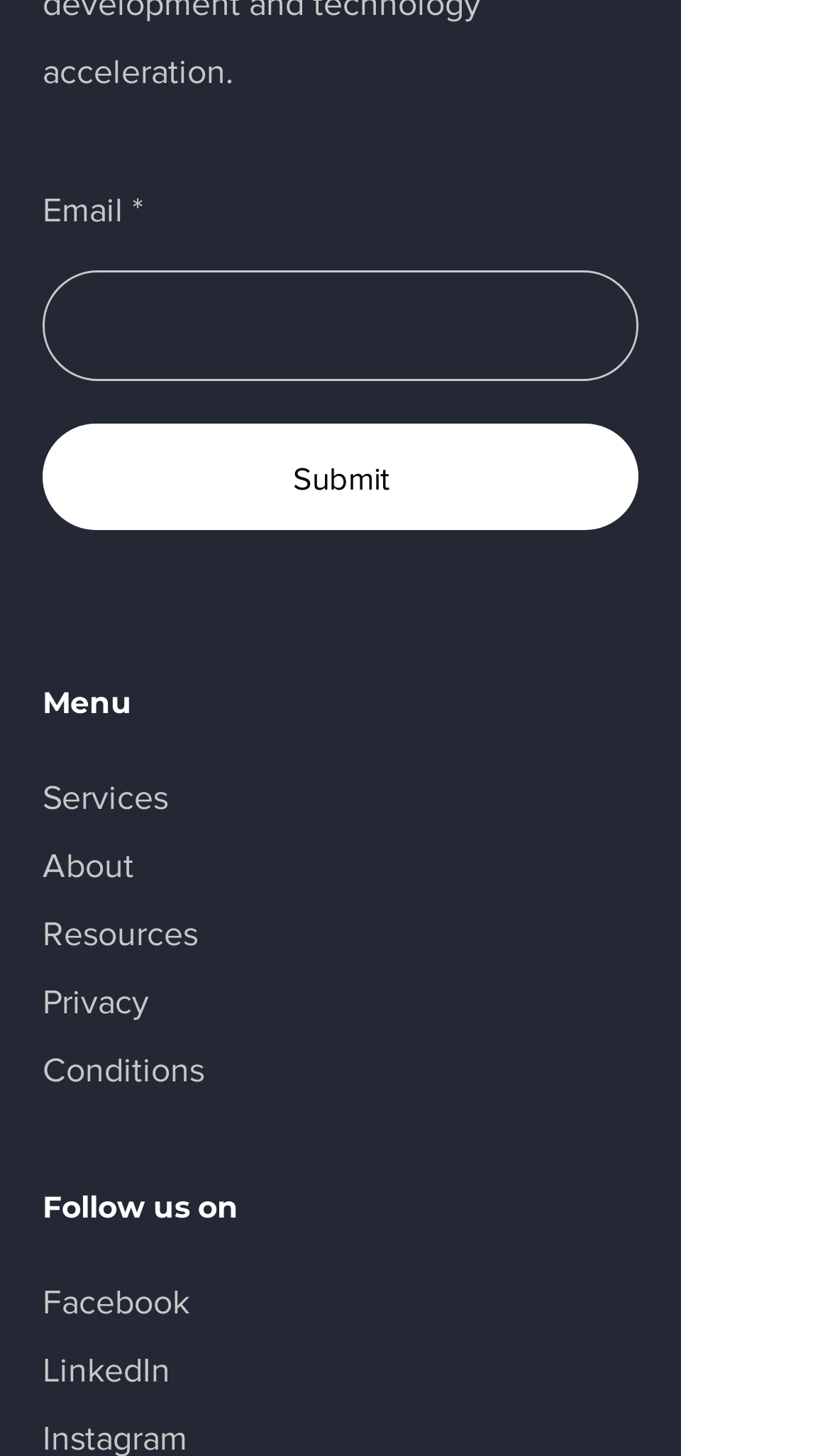What is the text of the button below the text box? Please answer the question using a single word or phrase based on the image.

Submit